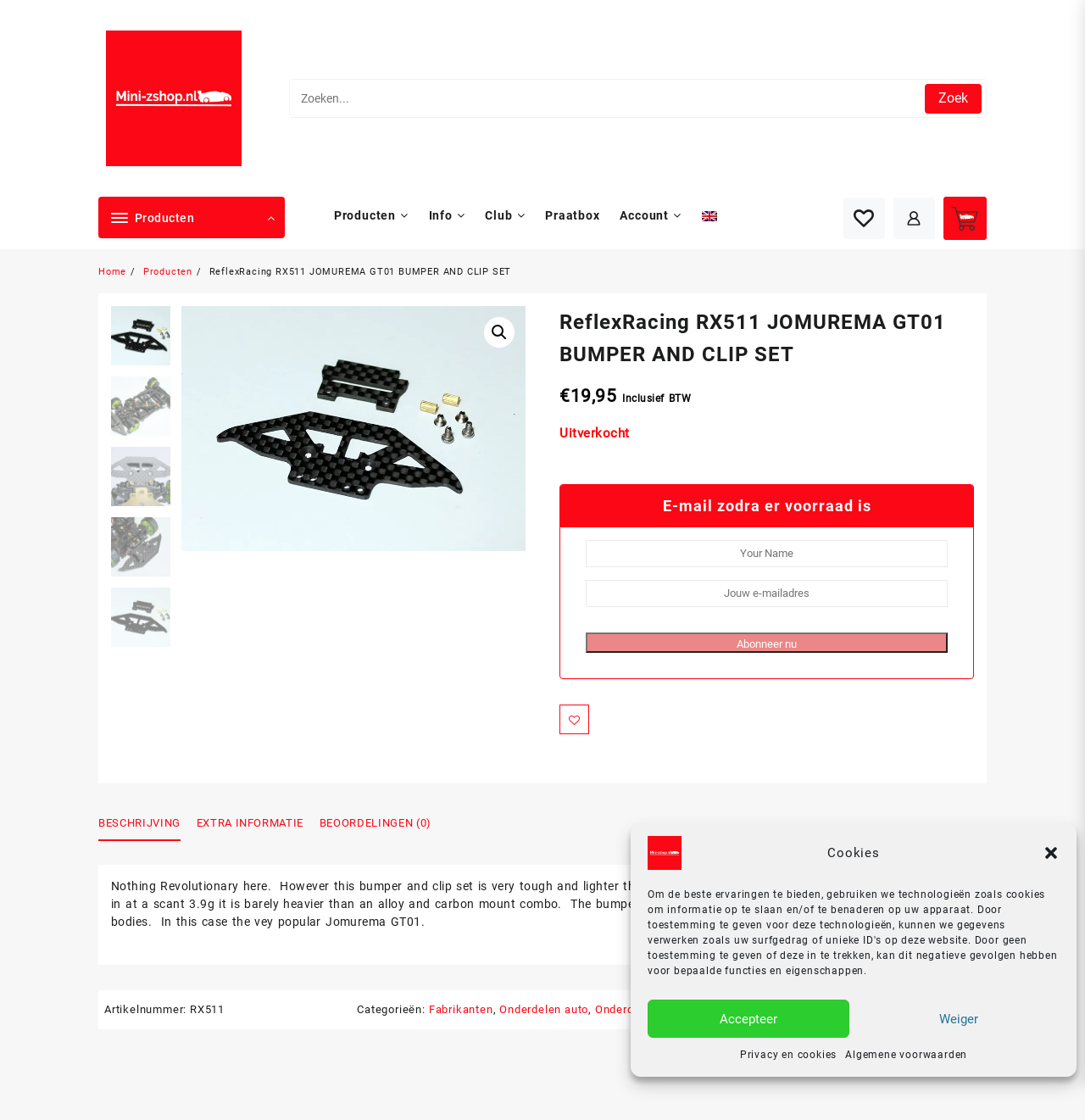What is the price of the product?
By examining the image, provide a one-word or phrase answer.

€19,95